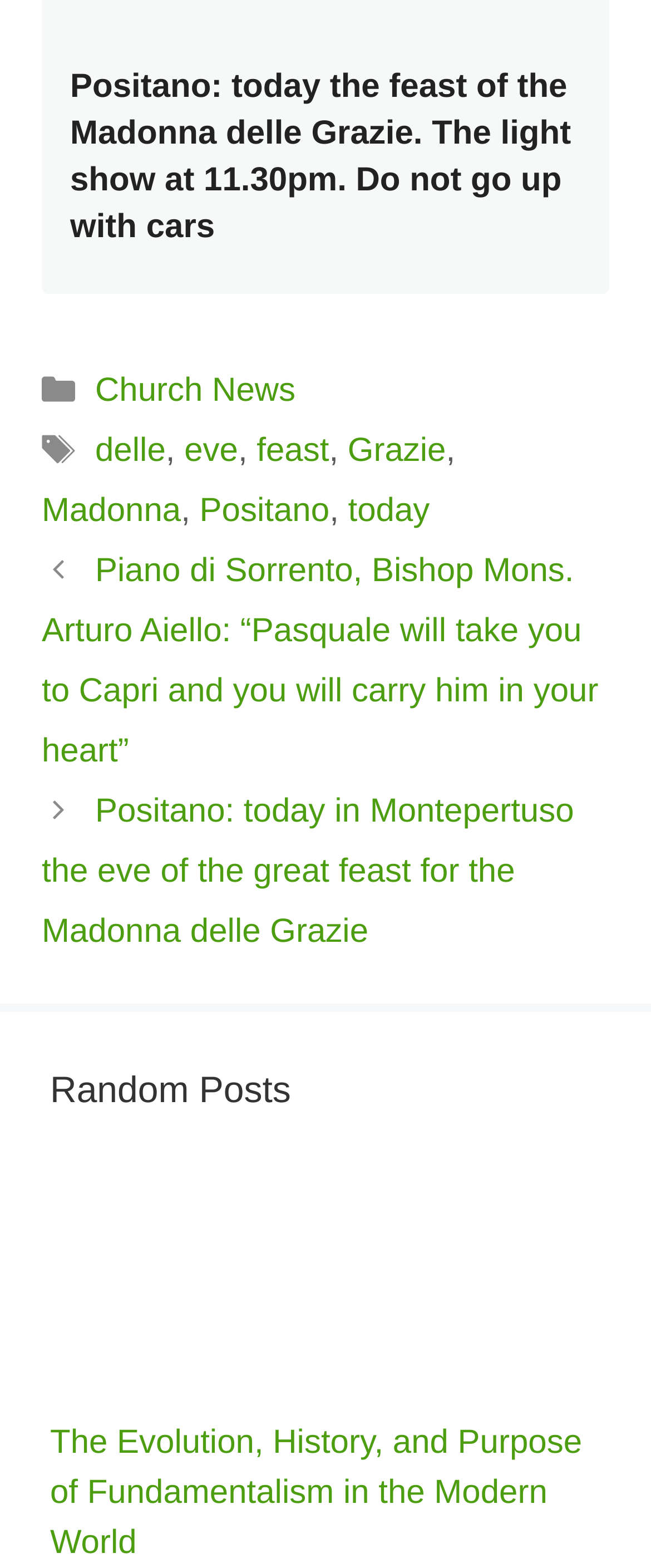Can you provide the bounding box coordinates for the element that should be clicked to implement the instruction: "View the post 'Piano di Sorrento, Bishop Mons. Arturo Aiello: “Pasquale will take you to Capri and you will carry him in your heart”'"?

[0.064, 0.353, 0.919, 0.491]